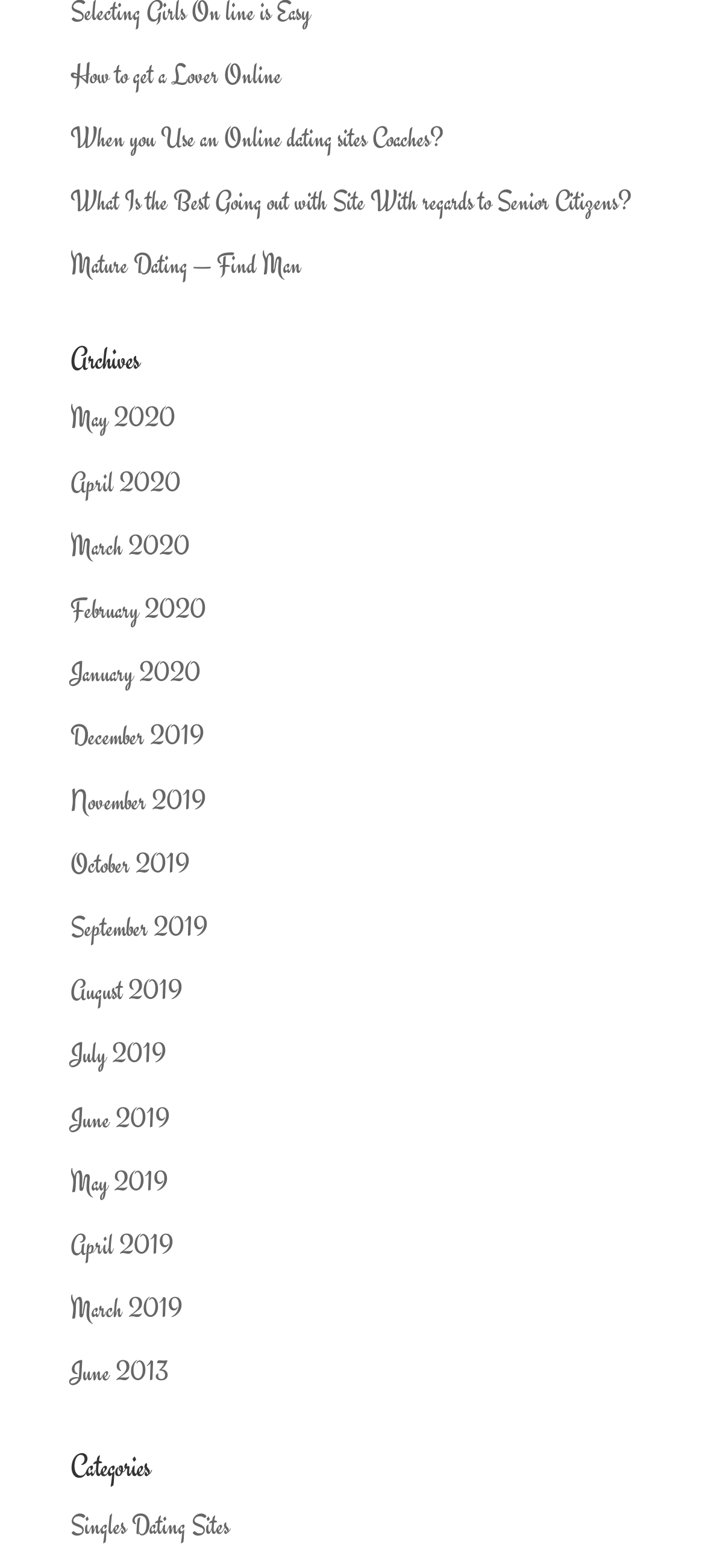Please identify the bounding box coordinates for the region that you need to click to follow this instruction: "Select 'Singles Dating Sites'".

[0.1, 0.962, 0.326, 0.984]